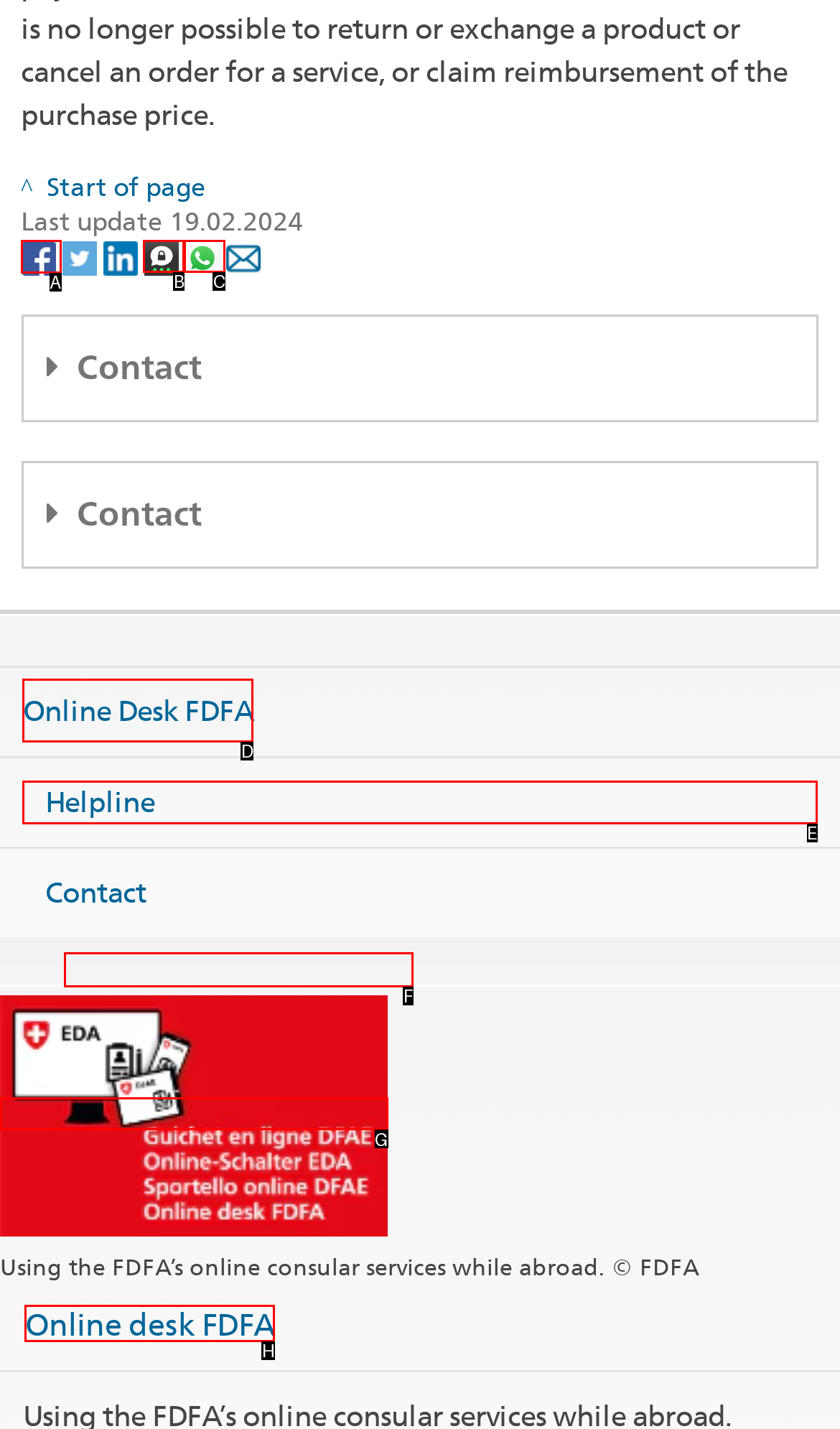Given the task: Click on Facebook, indicate which boxed UI element should be clicked. Provide your answer using the letter associated with the correct choice.

A